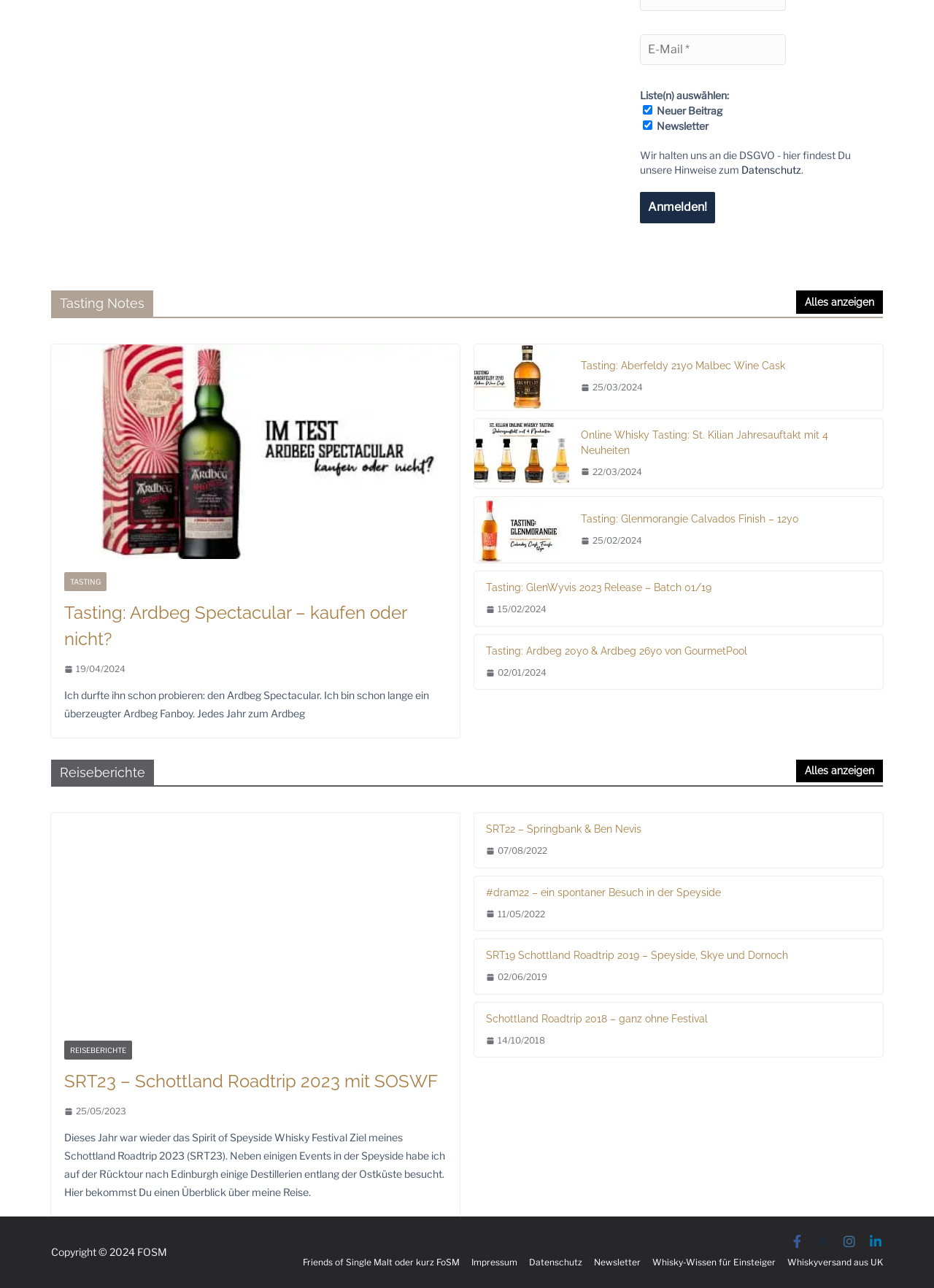Highlight the bounding box coordinates of the region I should click on to meet the following instruction: "Enter email address".

[0.685, 0.027, 0.841, 0.051]